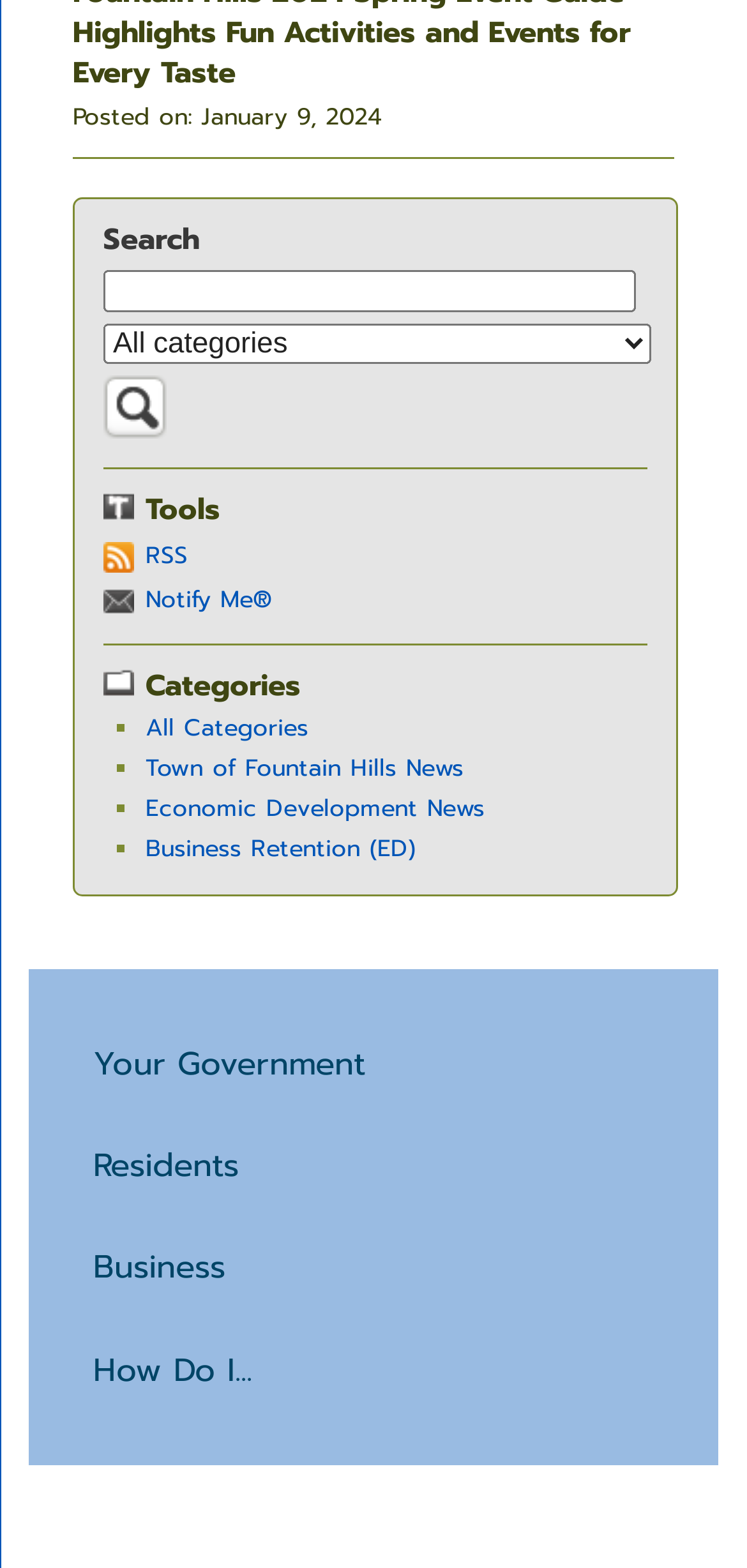Respond with a single word or phrase for the following question: 
What is the date of the latest post?

January 9, 2024